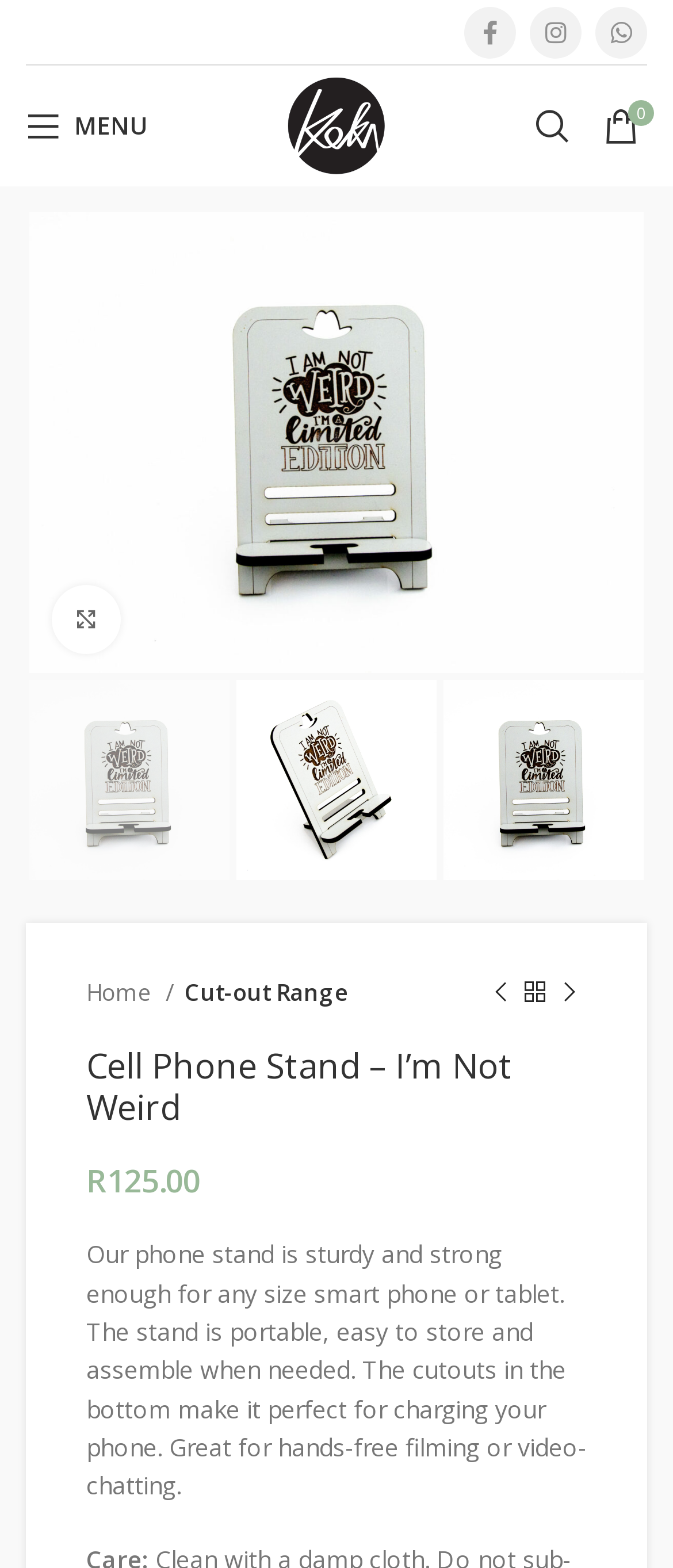Using the provided element description, identify the bounding box coordinates as (top-left x, top-left y, bottom-right x, bottom-right y). Ensure all values are between 0 and 1. Description: EverQuest after 20 Years

None